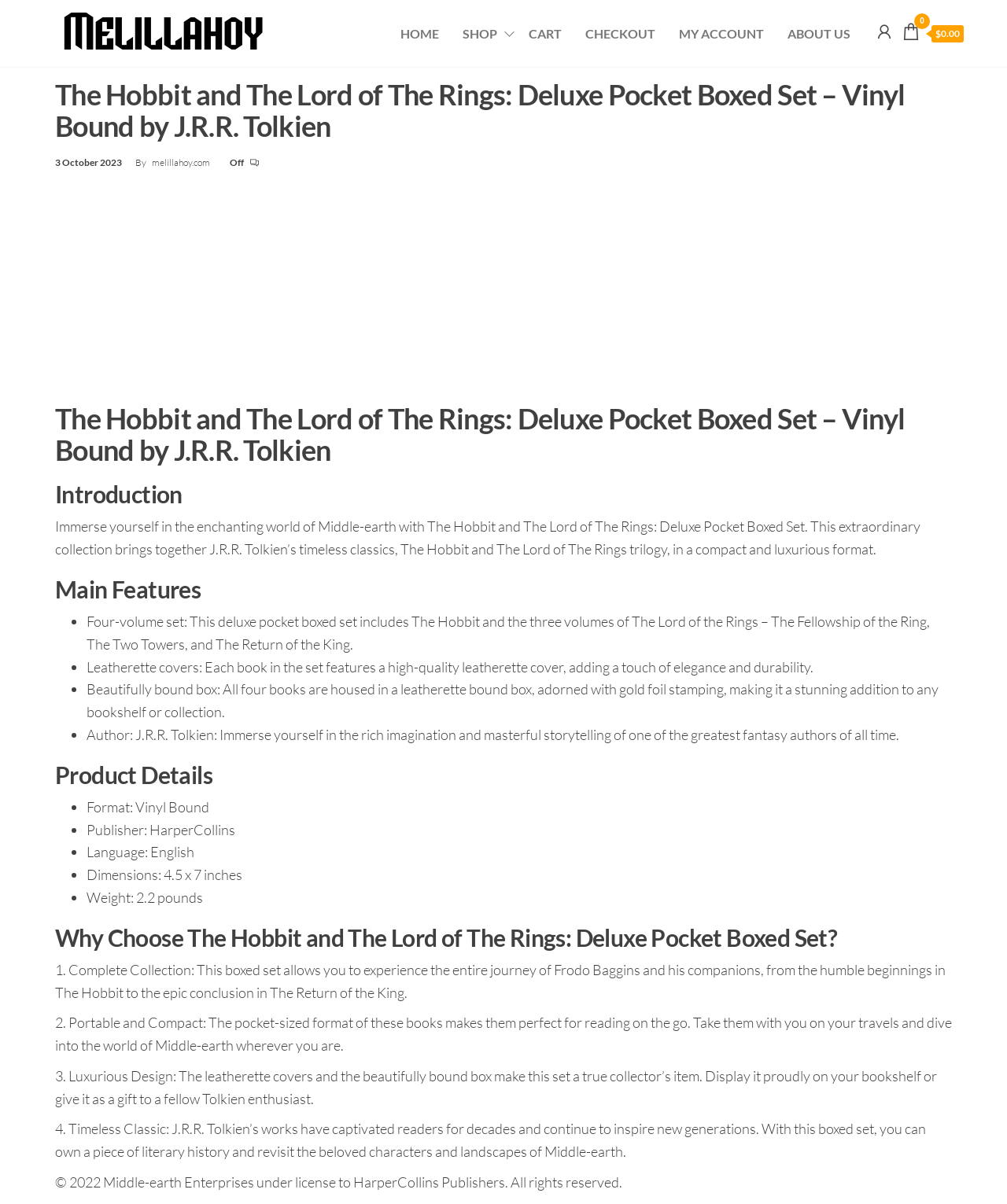What is the weight of the set?
From the screenshot, provide a brief answer in one word or phrase.

2.2 pounds